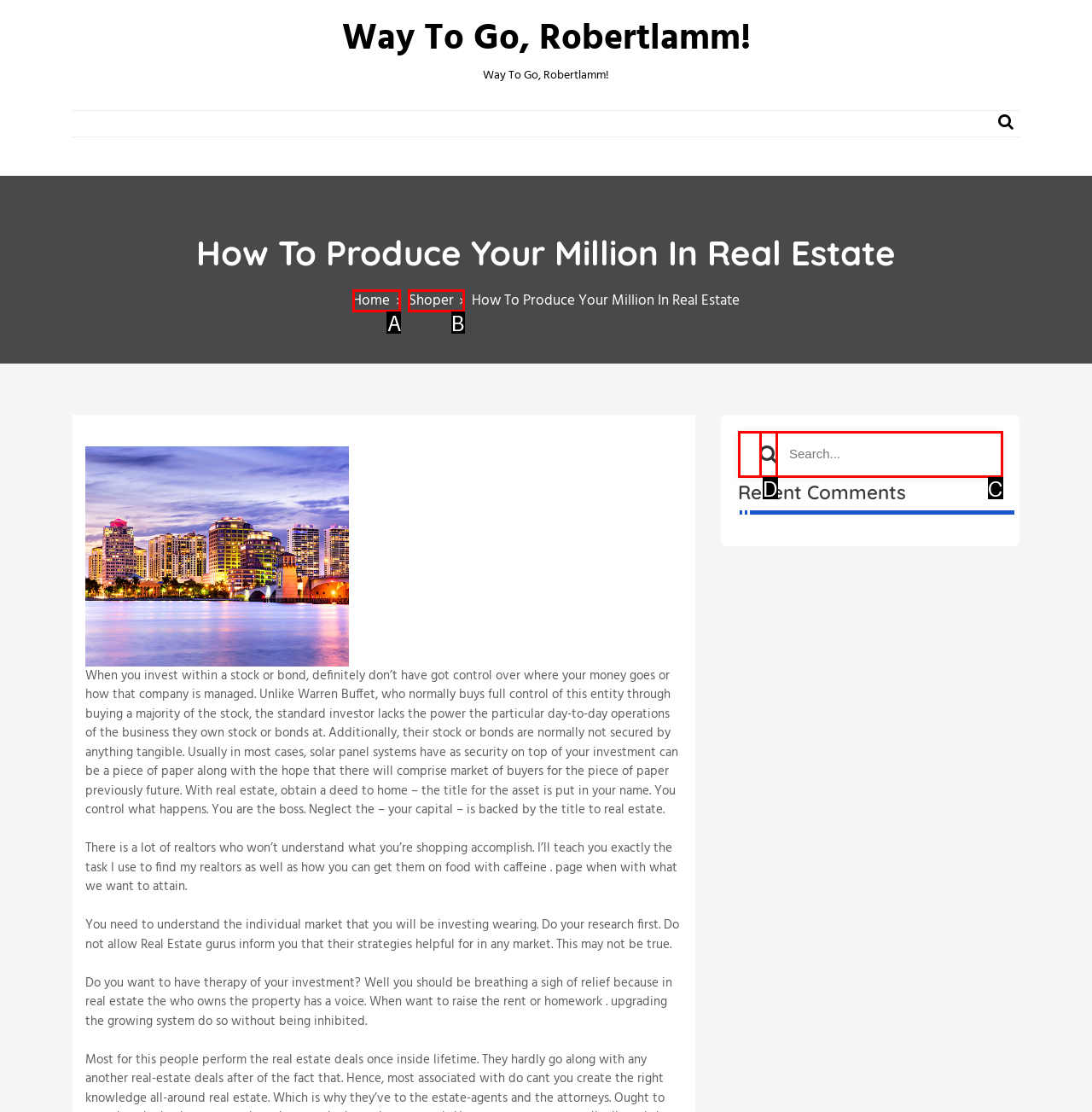Choose the HTML element that best fits the given description: Stress Factors in College. Answer by stating the letter of the option.

None